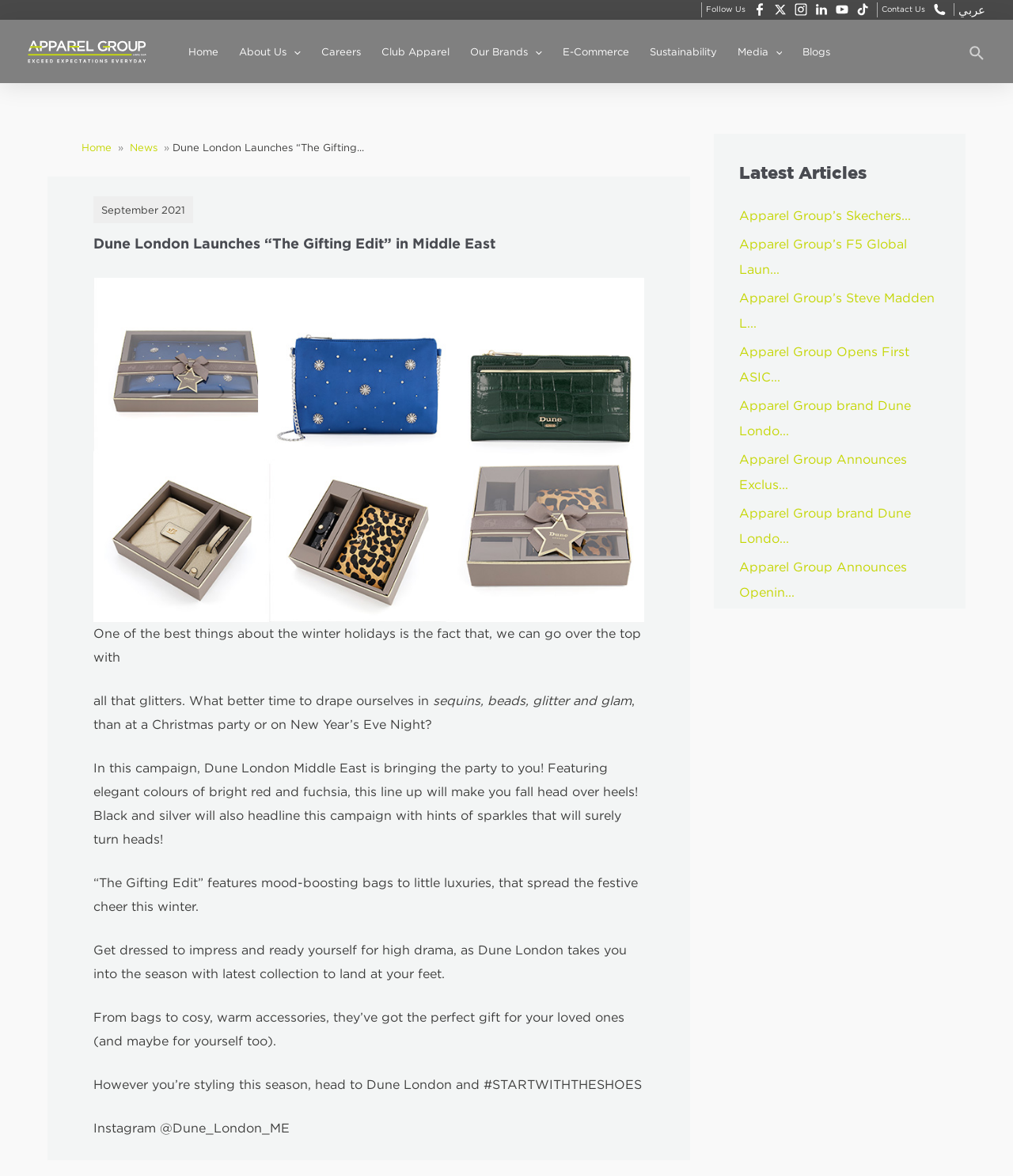What is the social media handle of Dune London?
Please use the visual content to give a single word or phrase answer.

Instagram @Dune_London_ME